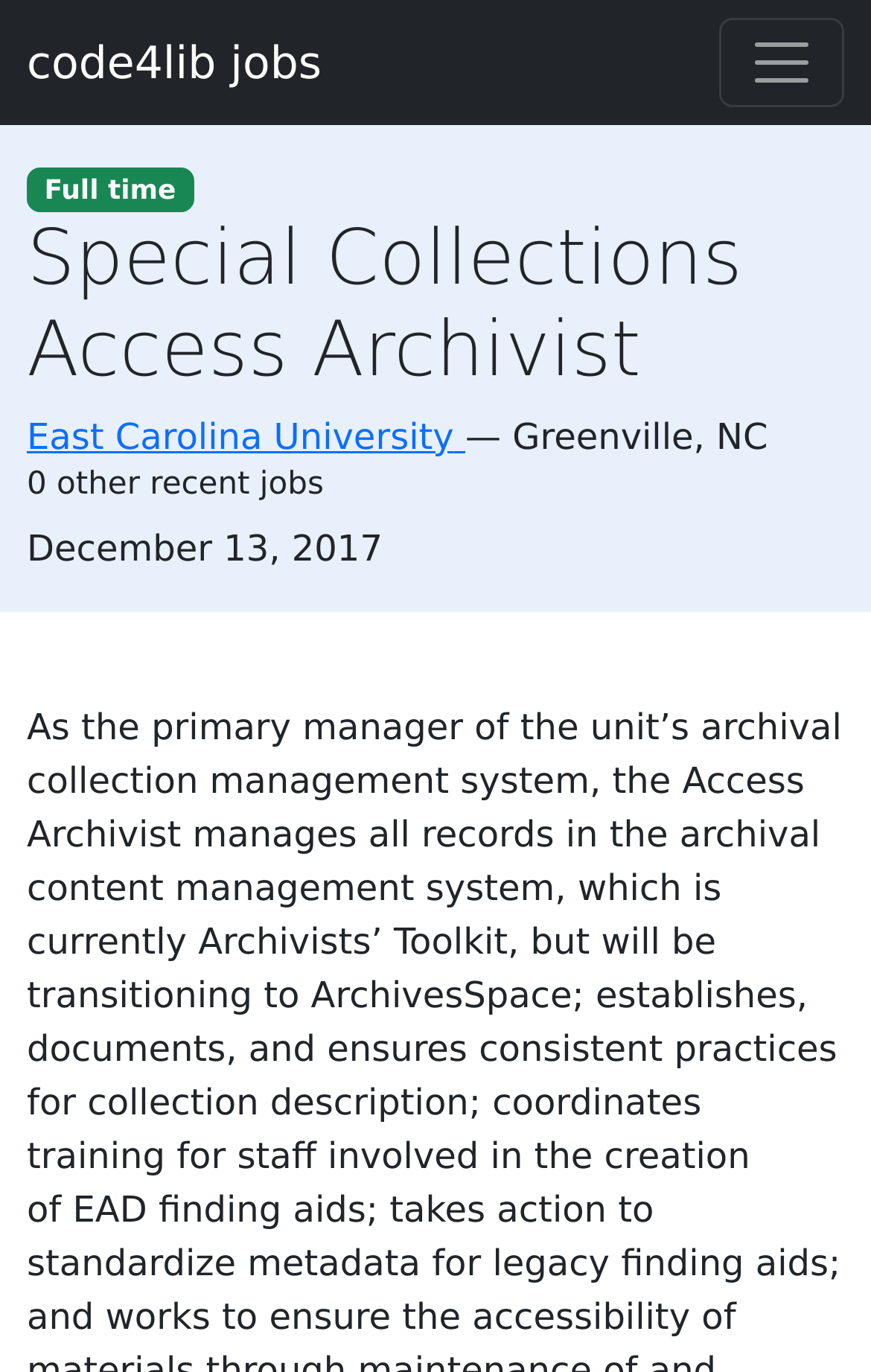Please identify and generate the text content of the webpage's main heading.

Special Collections Access Archivist